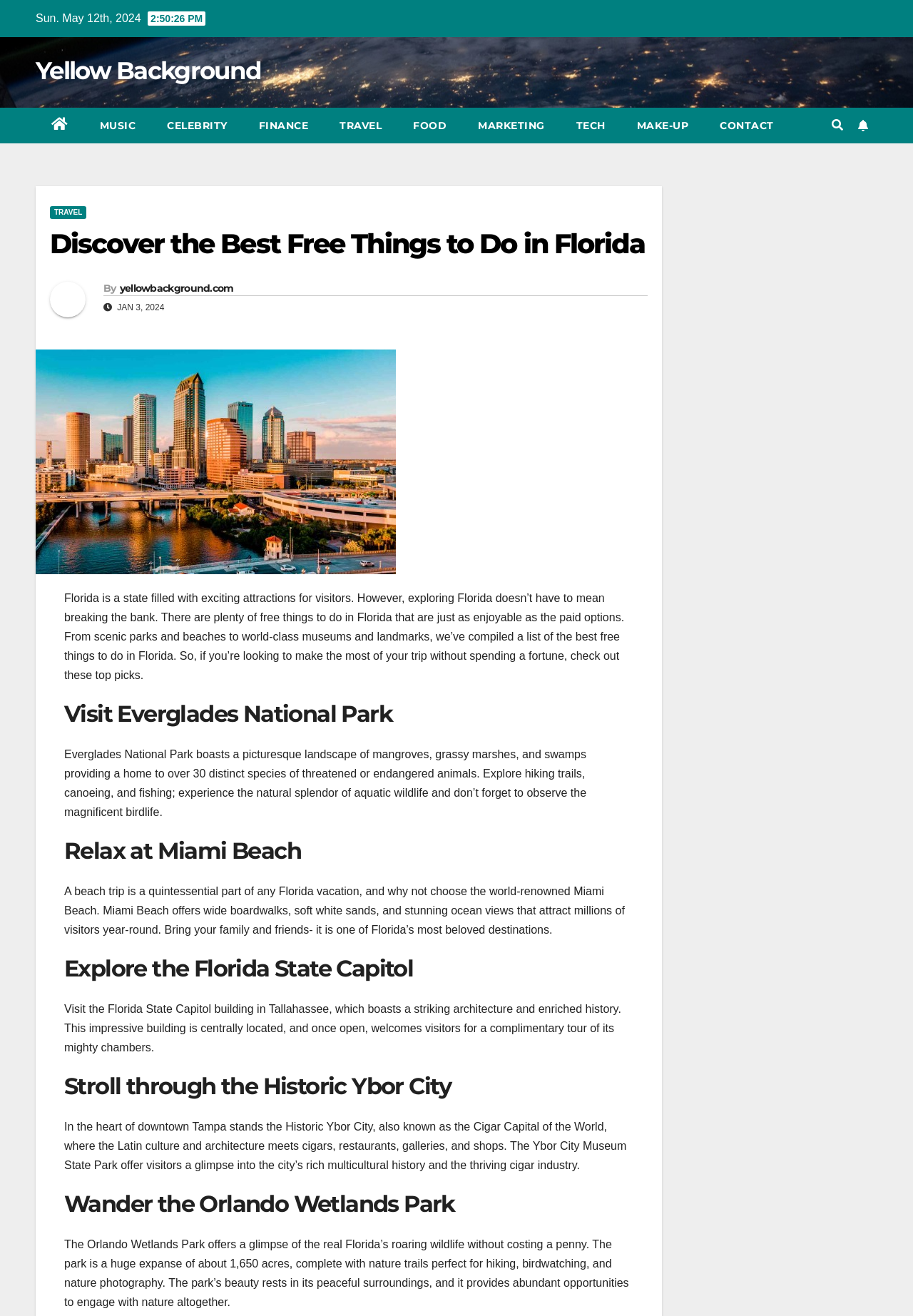Observe the image and answer the following question in detail: How many attractions are listed on this webpage?

I counted the number of headings that describe attractions, which are 'Visit Everglades National Park', 'Relax at Miami Beach', 'Explore the Florida State Capitol', 'Stroll through the Historic Ybor City', and 'Wander the Orlando Wetlands Park'. There are 5 attractions listed on this webpage.